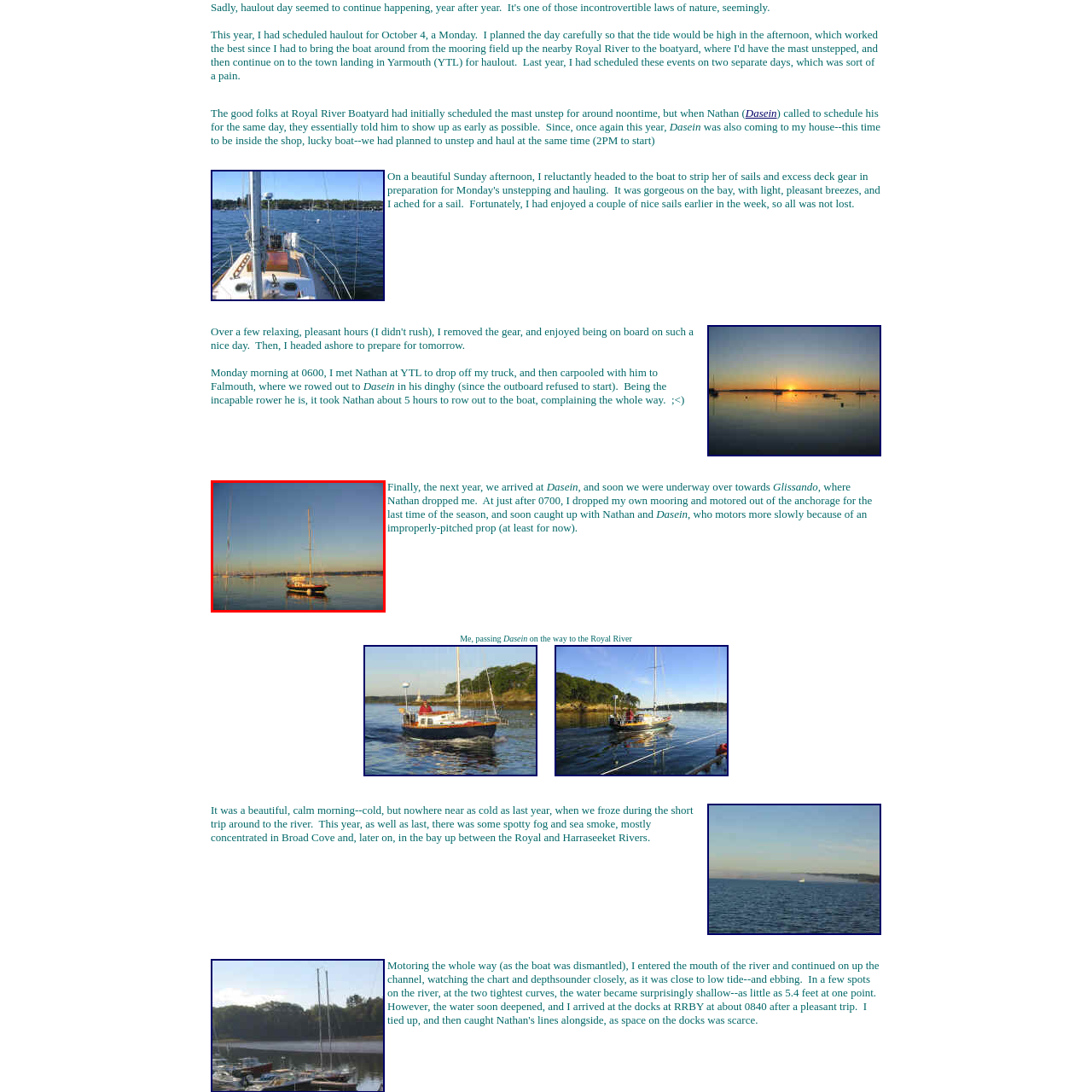Refer to the image encased in the red bounding box and answer the subsequent question with a single word or phrase:
What is the condition of the bay's surface?

Calm